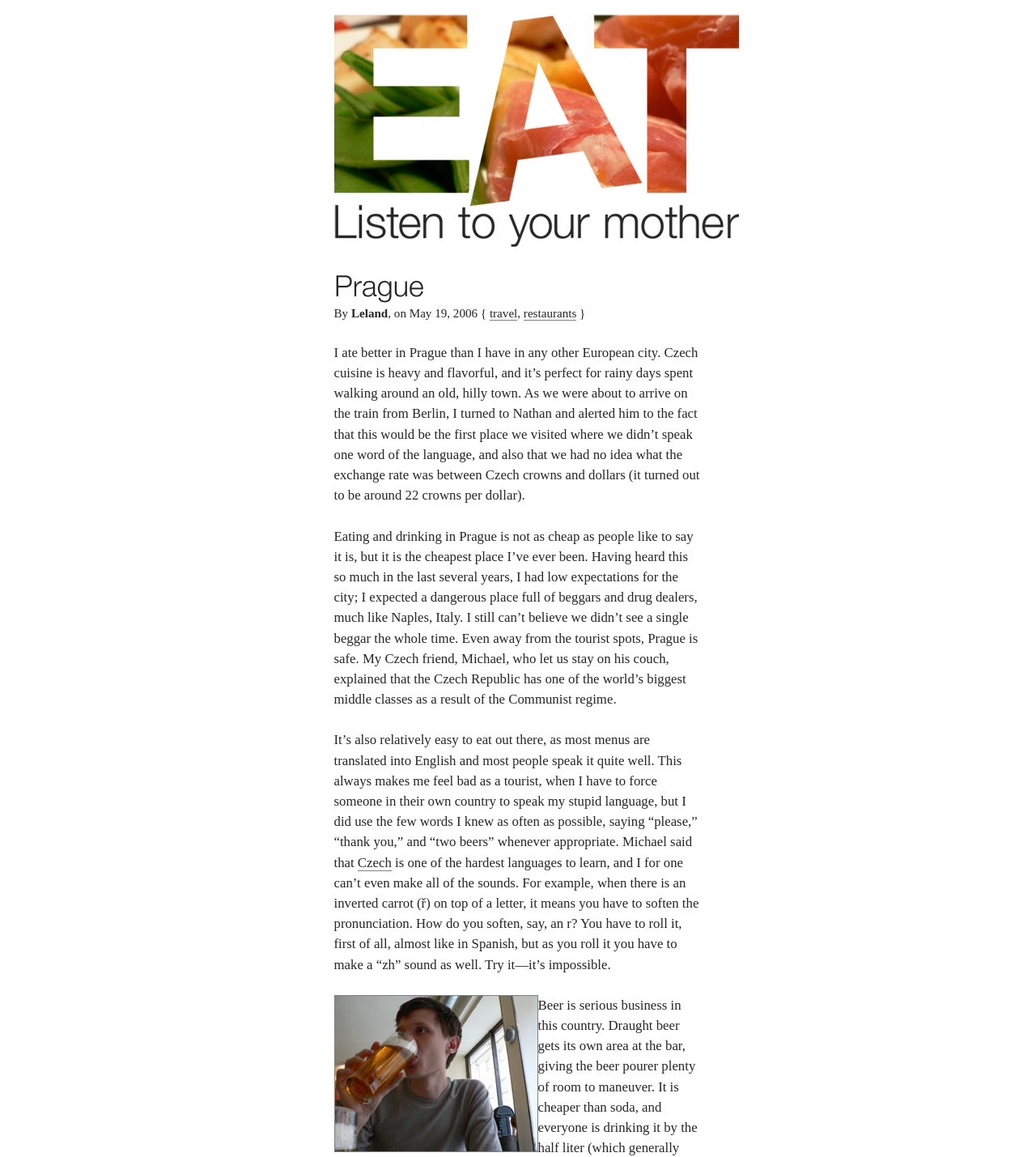Given the element description HVAC certification, predict the bounding box coordinates for the UI element in the webpage screenshot. The format should be (top-left x, top-left y, bottom-right x, bottom-right y), and the values should be between 0 and 1.

None